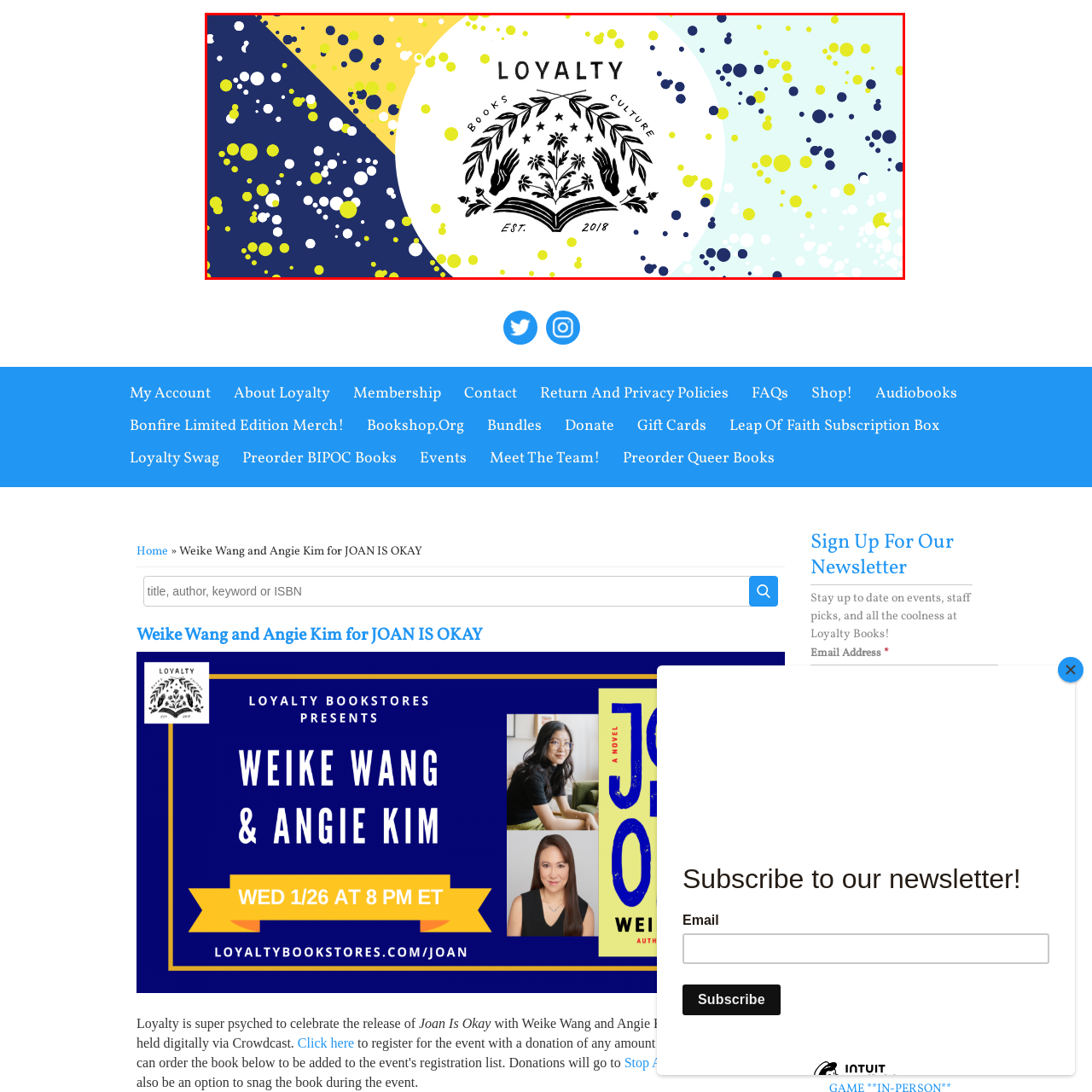Observe the section highlighted in yellow, What colors are used in the background of the logo? 
Please respond using a single word or phrase.

Navy blue, yellow, and soft teal